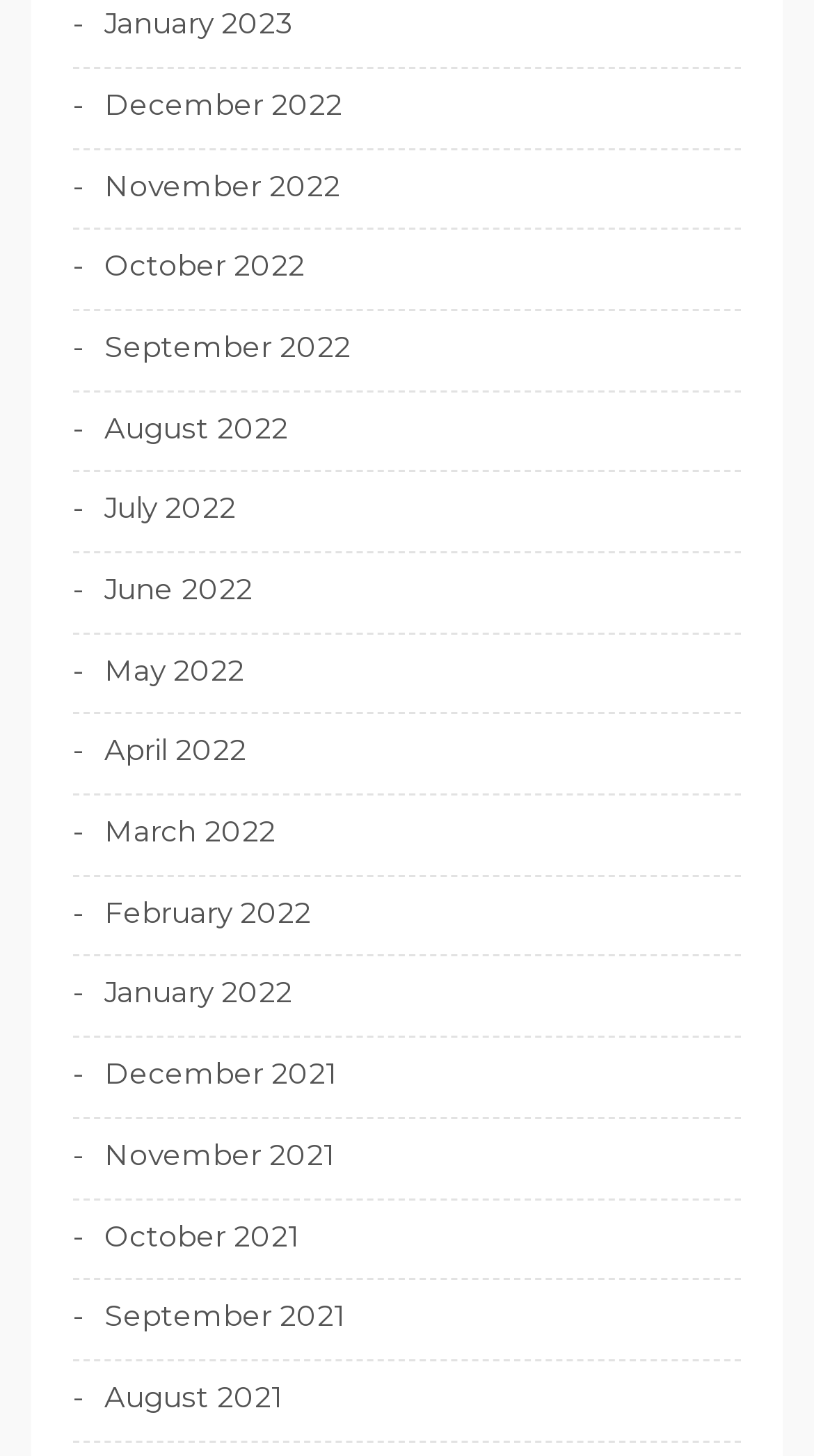Identify the bounding box coordinates of the clickable region to carry out the given instruction: "view November 2022".

[0.09, 0.113, 0.418, 0.143]